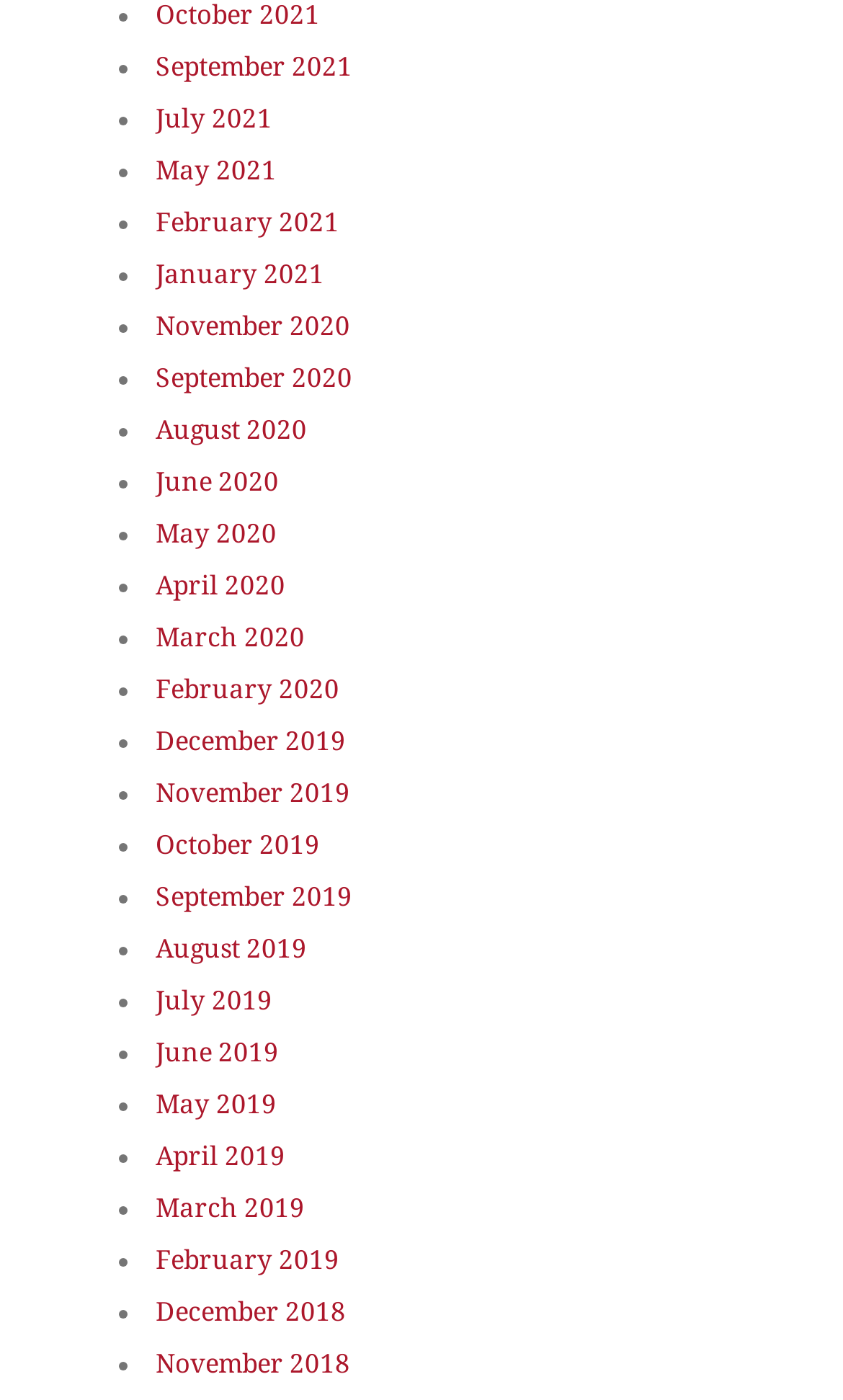How many months are listed in 2021?
Using the visual information from the image, give a one-word or short-phrase answer.

5